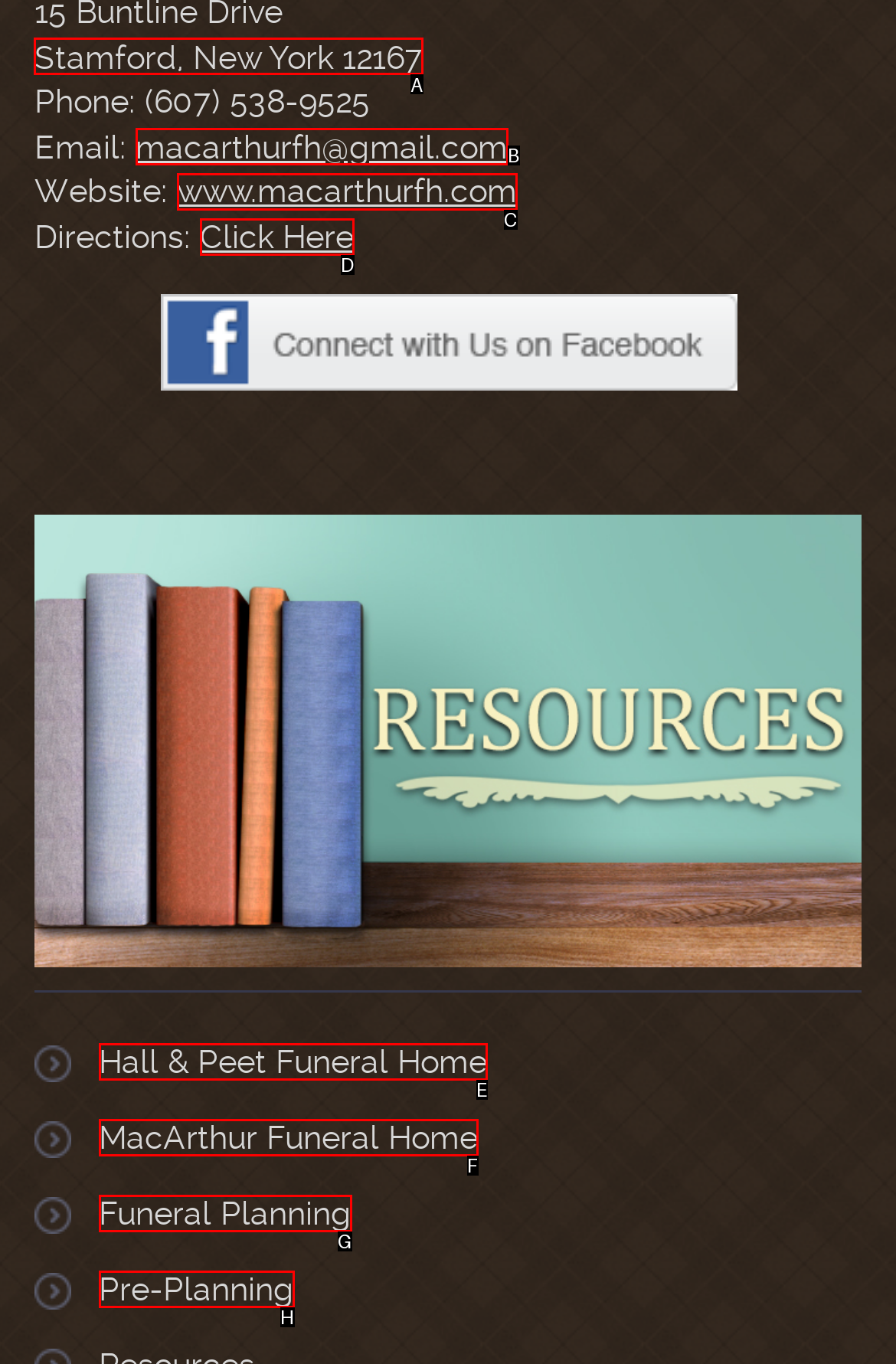Determine which element should be clicked for this task: View contact information
Answer with the letter of the selected option.

A